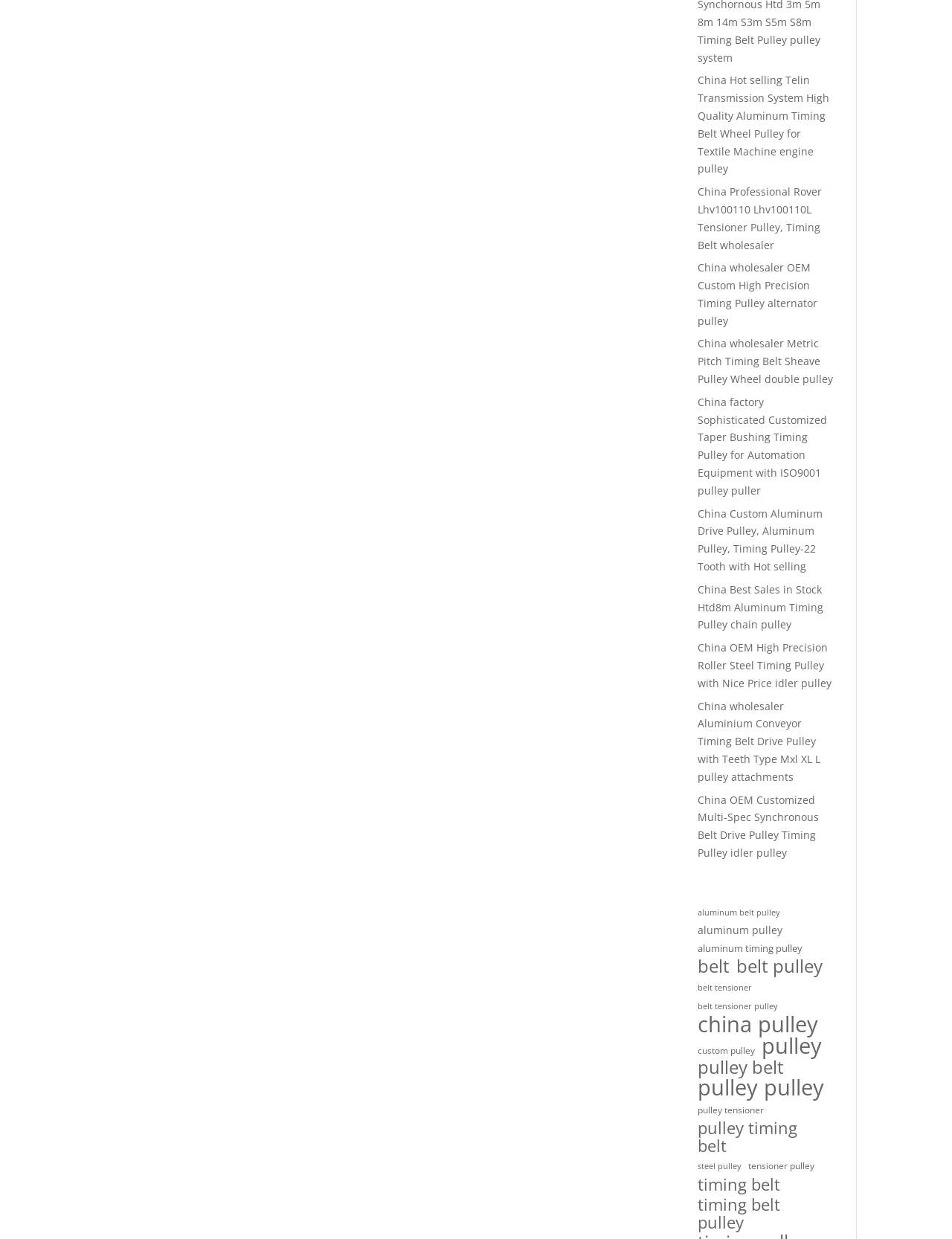How many types of pulleys are available?
Using the picture, provide a one-word or short phrase answer.

Multiple